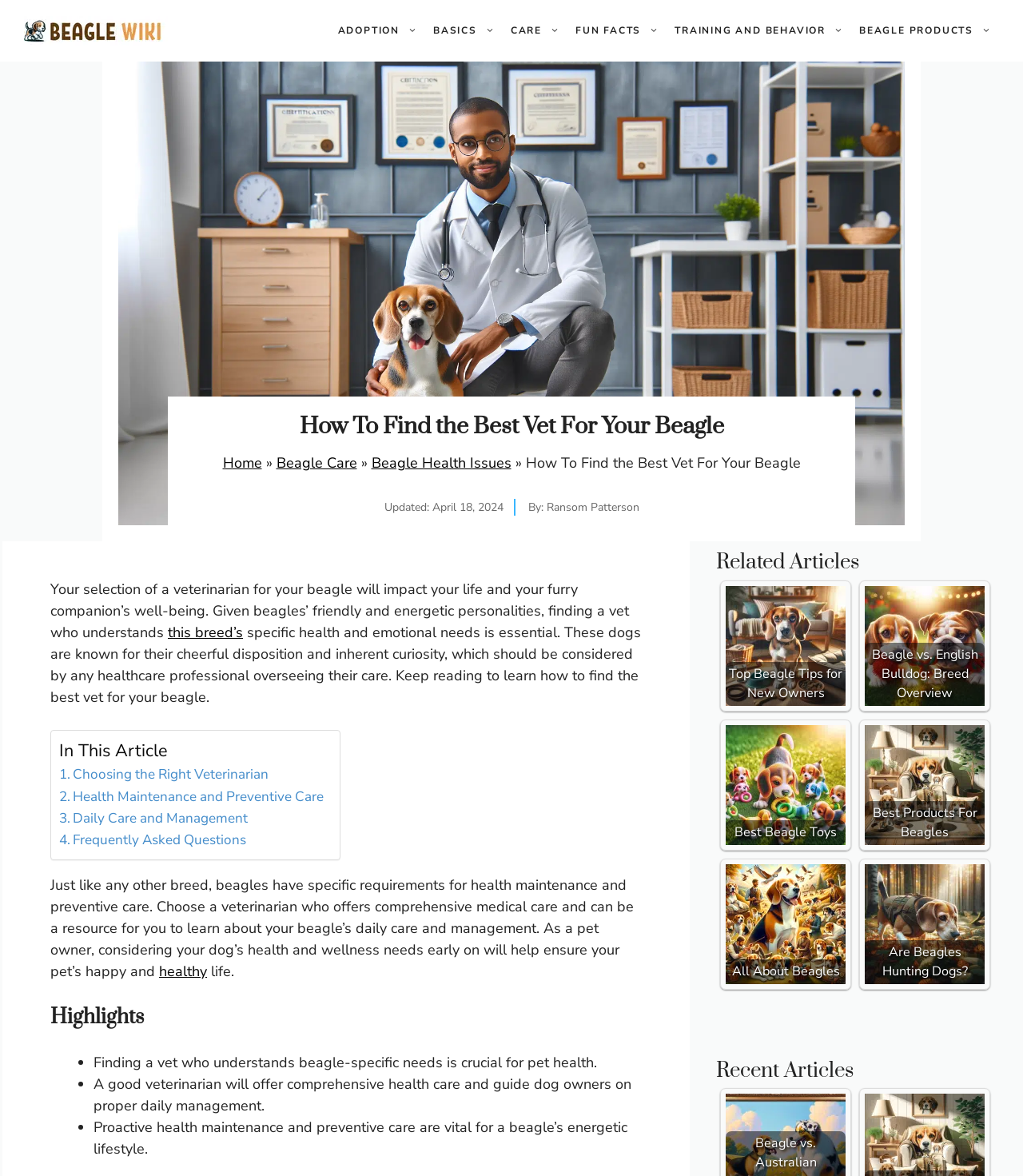What is the name of the website?
We need a detailed and exhaustive answer to the question. Please elaborate.

The name of the website can be found in the banner section at the top of the webpage, which contains a link with the text 'Beagle Wiki'.